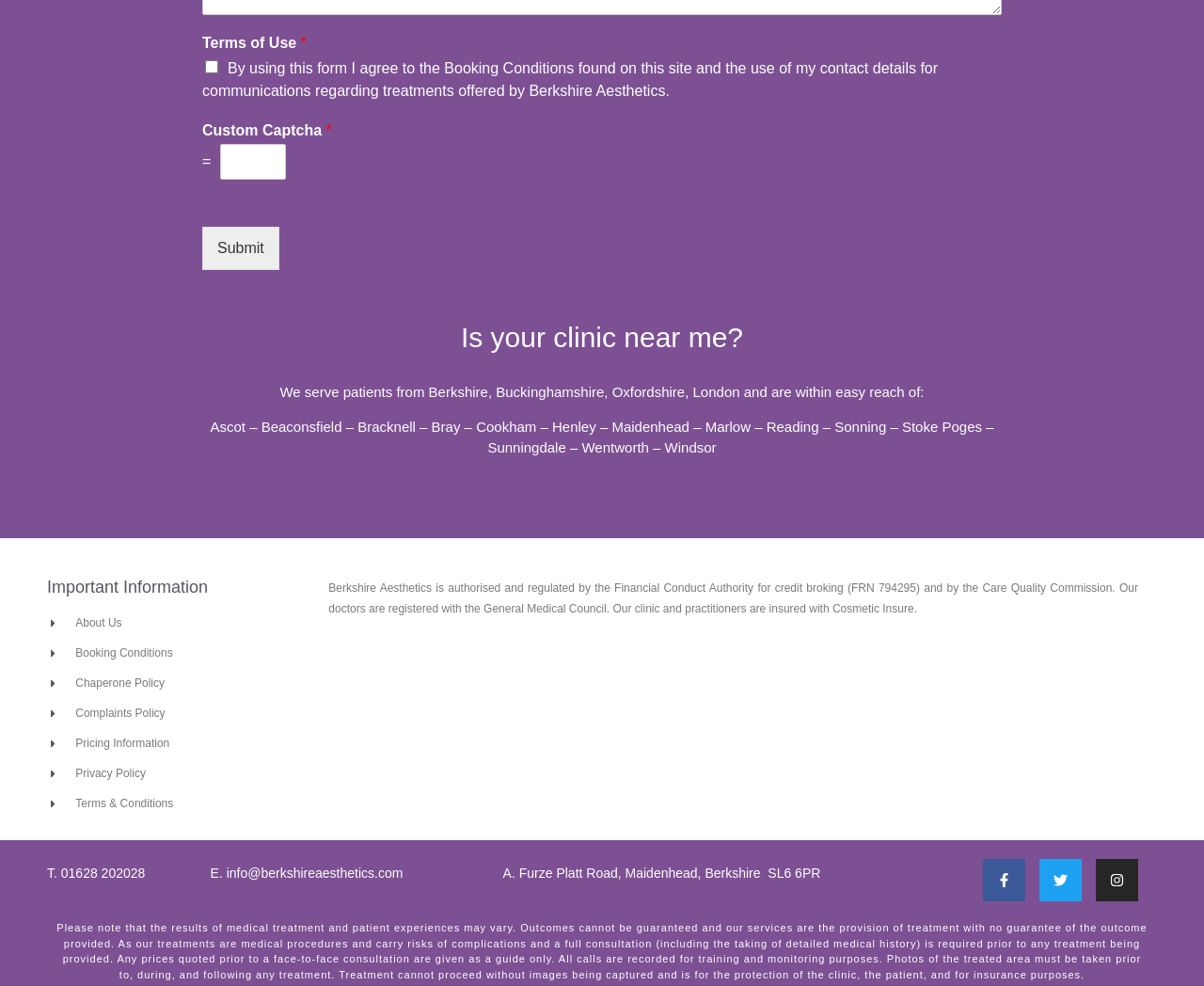Locate and provide the bounding box coordinates for the HTML element that matches this description: "Privacy Policy".

[0.039, 0.776, 0.257, 0.793]